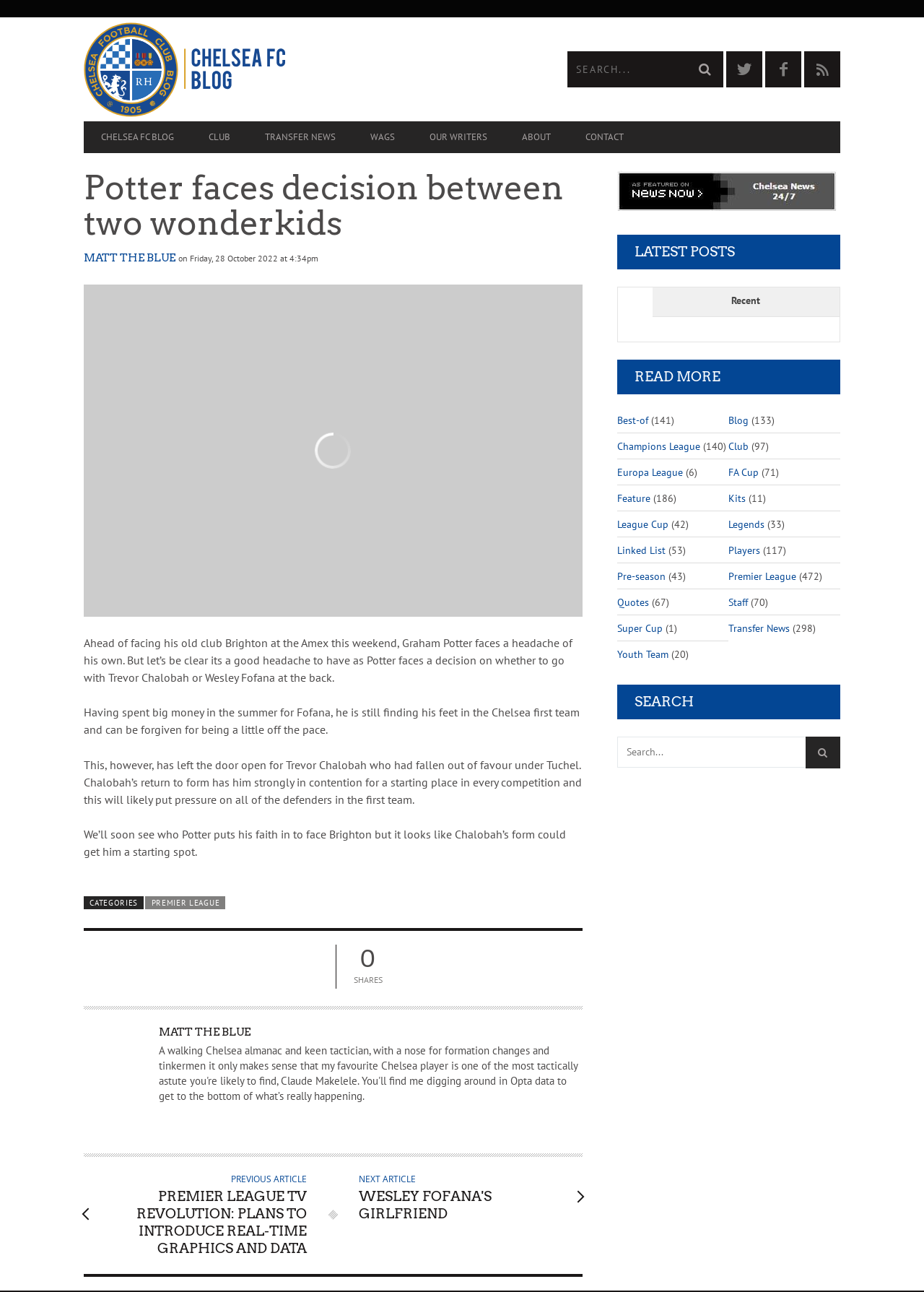Explain the webpage in detail, including its primary components.

This webpage is about a Chelsea FC blog, with a focus on a specific article about Graham Potter, the team's coach, and his decision between two young players, Trevor Chalobah and Wesley Fofana. 

At the top of the page, there is a navigation bar with links to different sections of the blog, including the primary navigation, club, transfer news, and about. Below this, there is a search bar and several social media links. 

The main article is divided into several paragraphs, with the title "Potter faces decision between two wonderkids" at the top. The text discusses Graham Potter's dilemma in choosing between Trevor Chalobah and Wesley Fofana for the upcoming match against Brighton. 

To the right of the article, there are links to related categories, including Premier League, Champions League, and Transfer News. Below the article, there is a section with links to previous and next articles, as well as a separator line. 

Further down the page, there is a section with the author's information, including an avatar and a link to their profile. Below this, there are links to other articles, including "Premier League TV Revolution" and "Wesley Fofana's Girlfriend". 

On the right side of the page, there are several sections, including "Latest Posts", "Read More", and links to different categories, such as Best-of, Blog, Champions League, and Club. Each category has a number in parentheses, indicating the number of articles in that category.